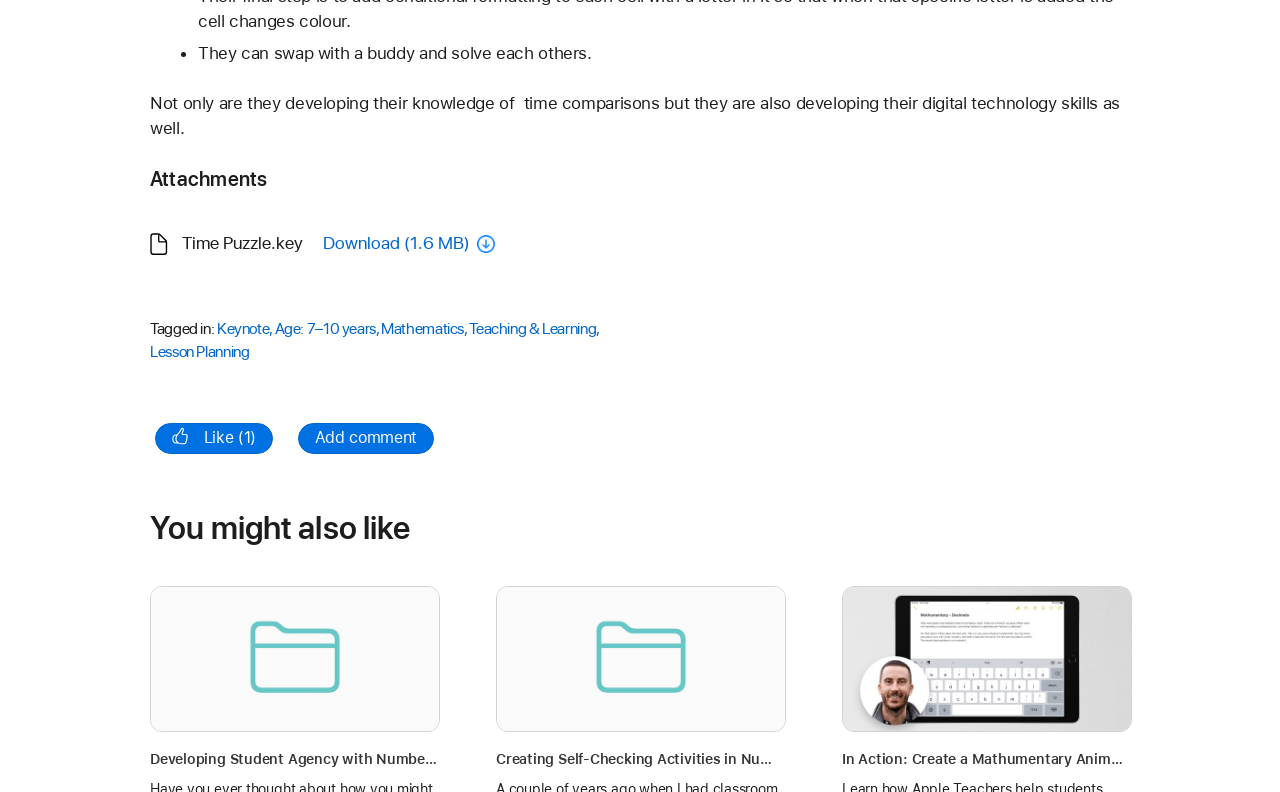Can you find the bounding box coordinates for the UI element given this description: "Time Puzzle.key Download (1.6 MB)"? Provide the coordinates as four float numbers between 0 and 1: [left, top, right, bottom].

[0.117, 0.292, 0.391, 0.324]